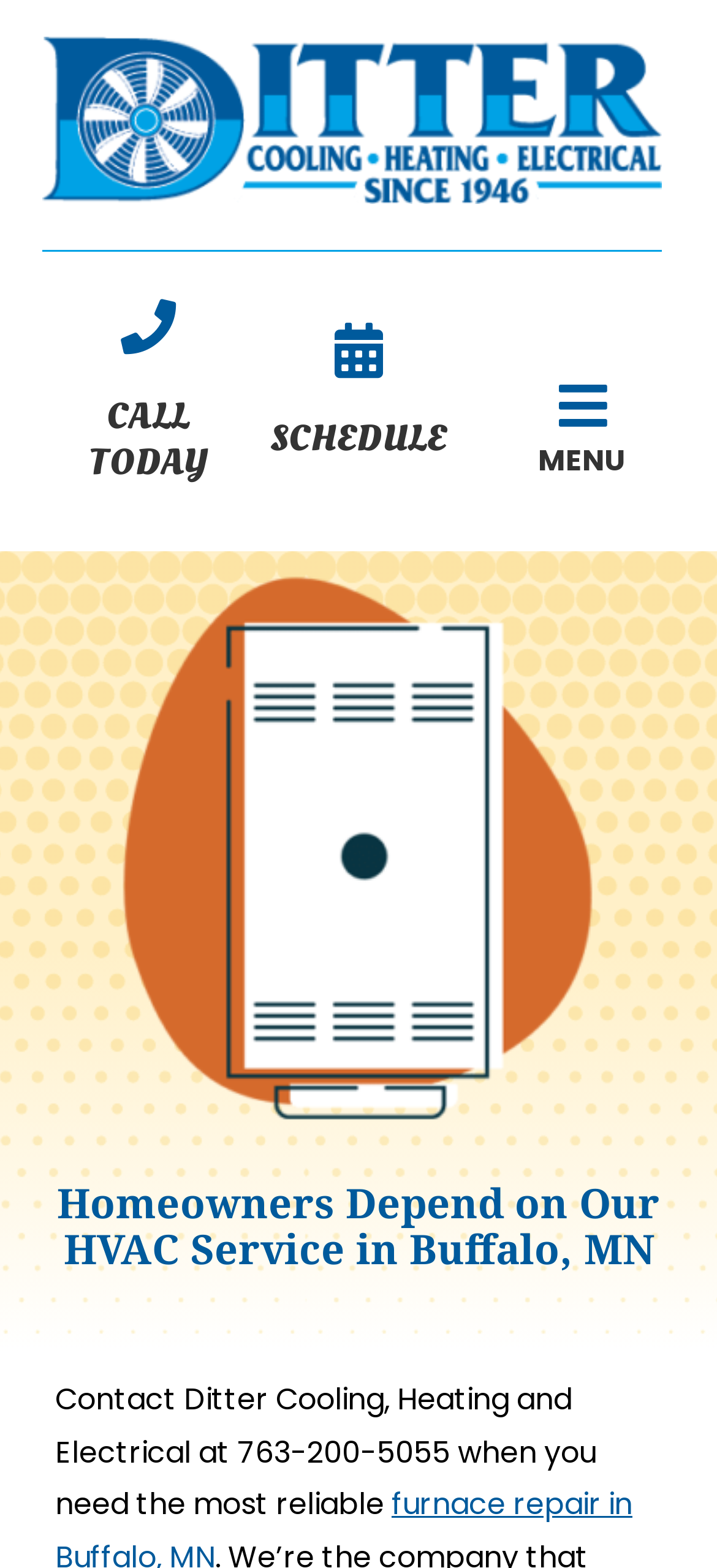What is the company name?
Please describe in detail the information shown in the image to answer the question.

I found the company name by looking at the logo link at the top of the page, which says 'Ditter Cooling & Heating Inc Logo'.